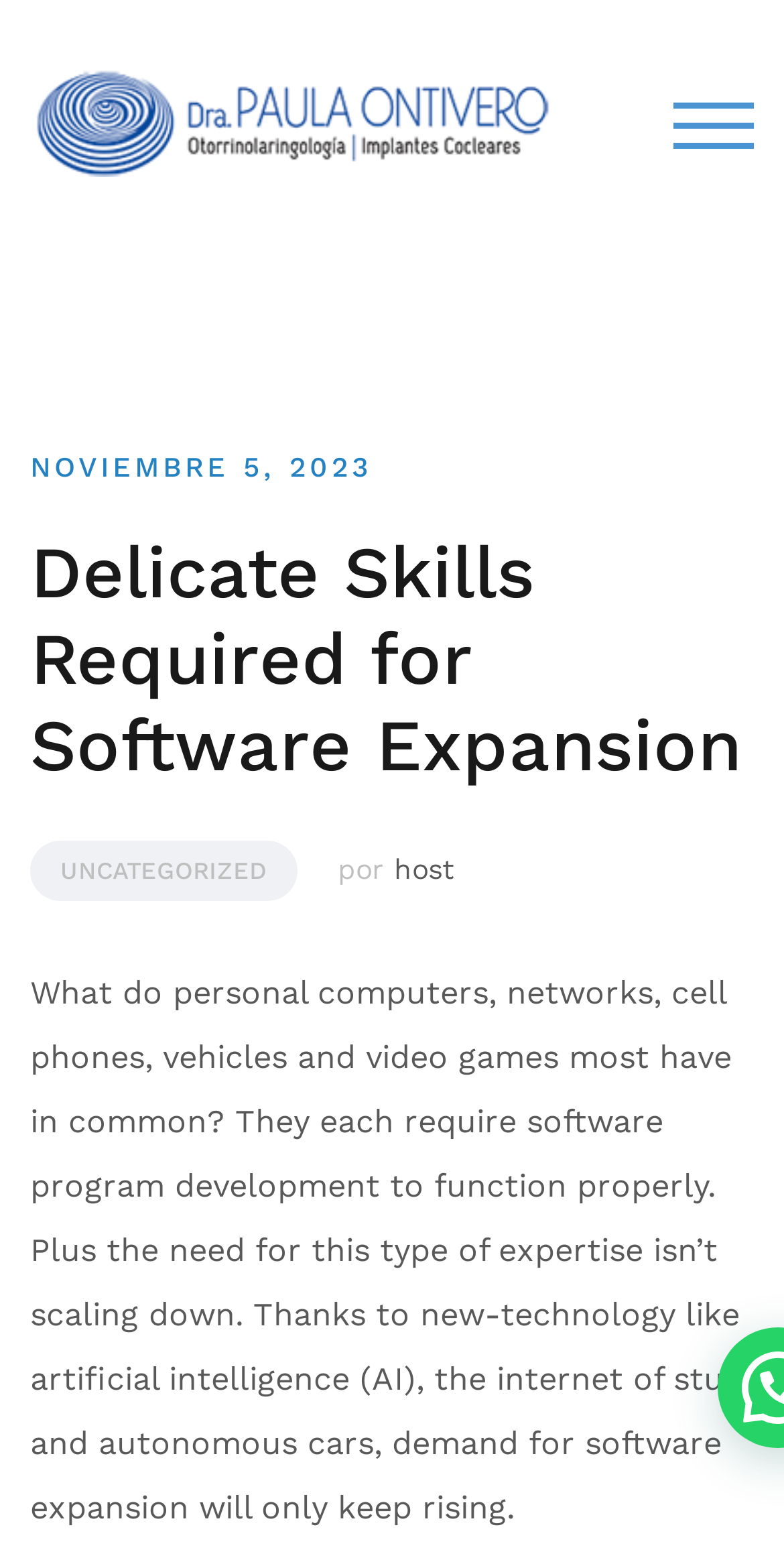Answer the question below with a single word or a brief phrase: 
What is the purpose of software development?

To function properly